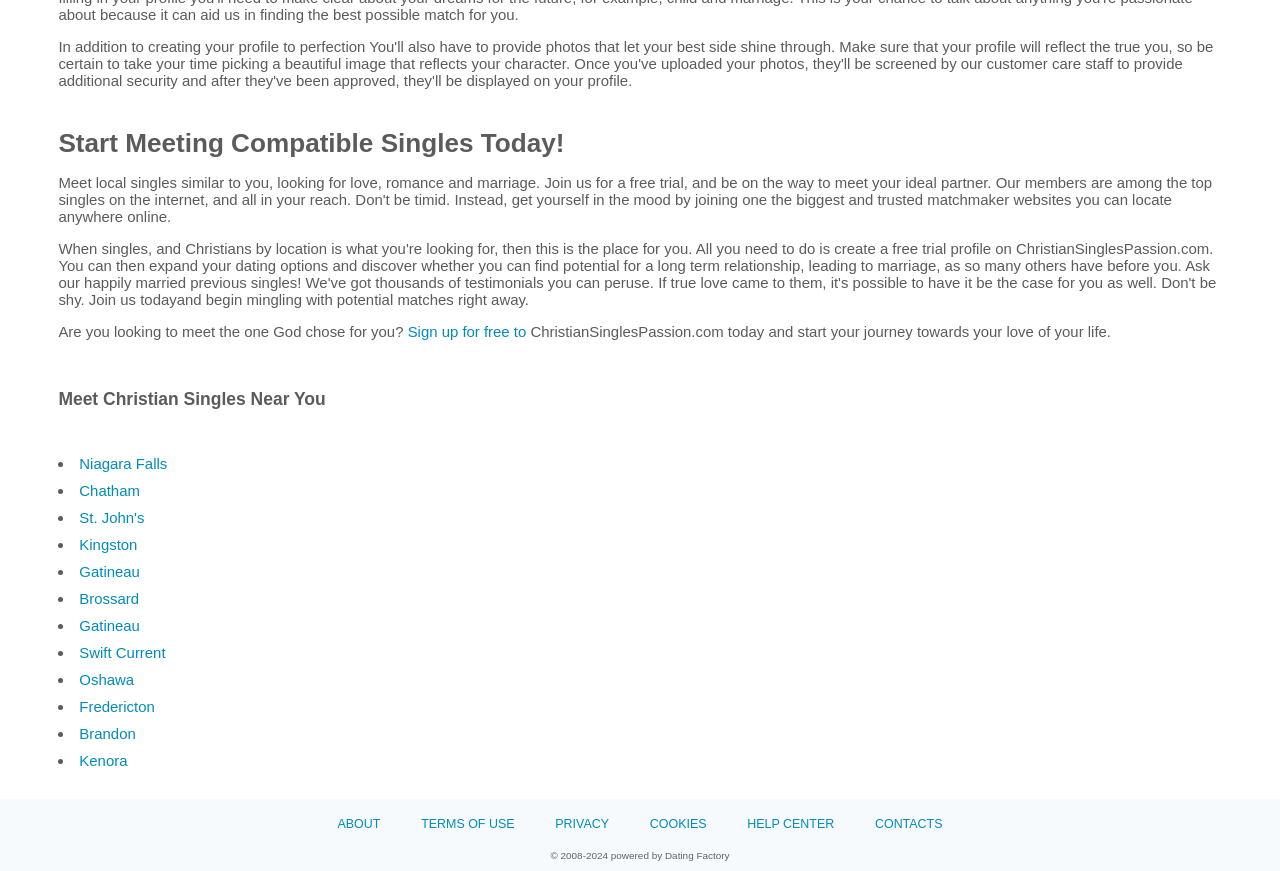What cities are listed for meeting Christian singles?
Answer the question based on the image using a single word or a brief phrase.

Multiple cities